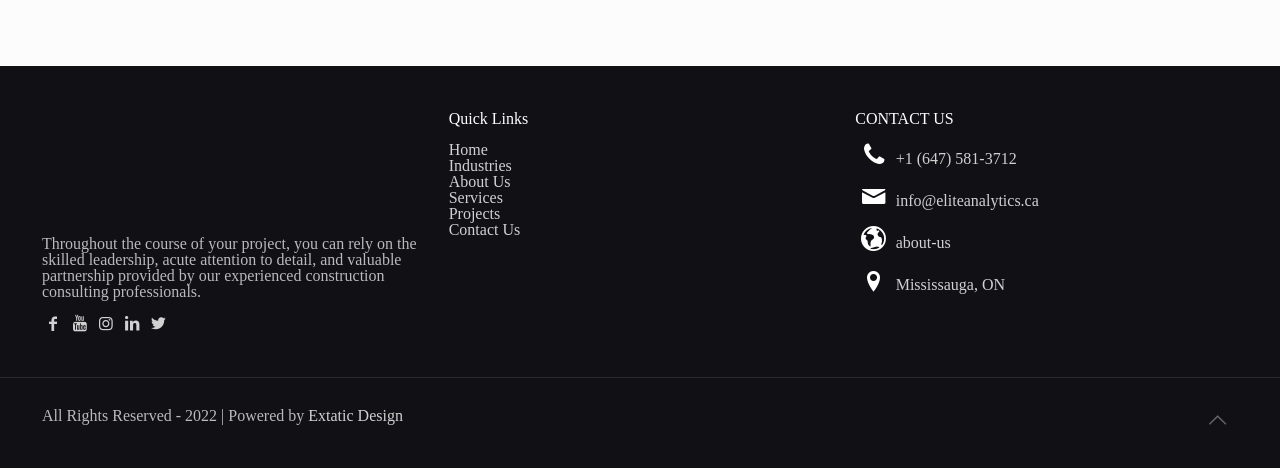Please determine the bounding box coordinates of the area that needs to be clicked to complete this task: 'Learn more about the company's projects'. The coordinates must be four float numbers between 0 and 1, formatted as [left, top, right, bottom].

[0.351, 0.438, 0.391, 0.474]